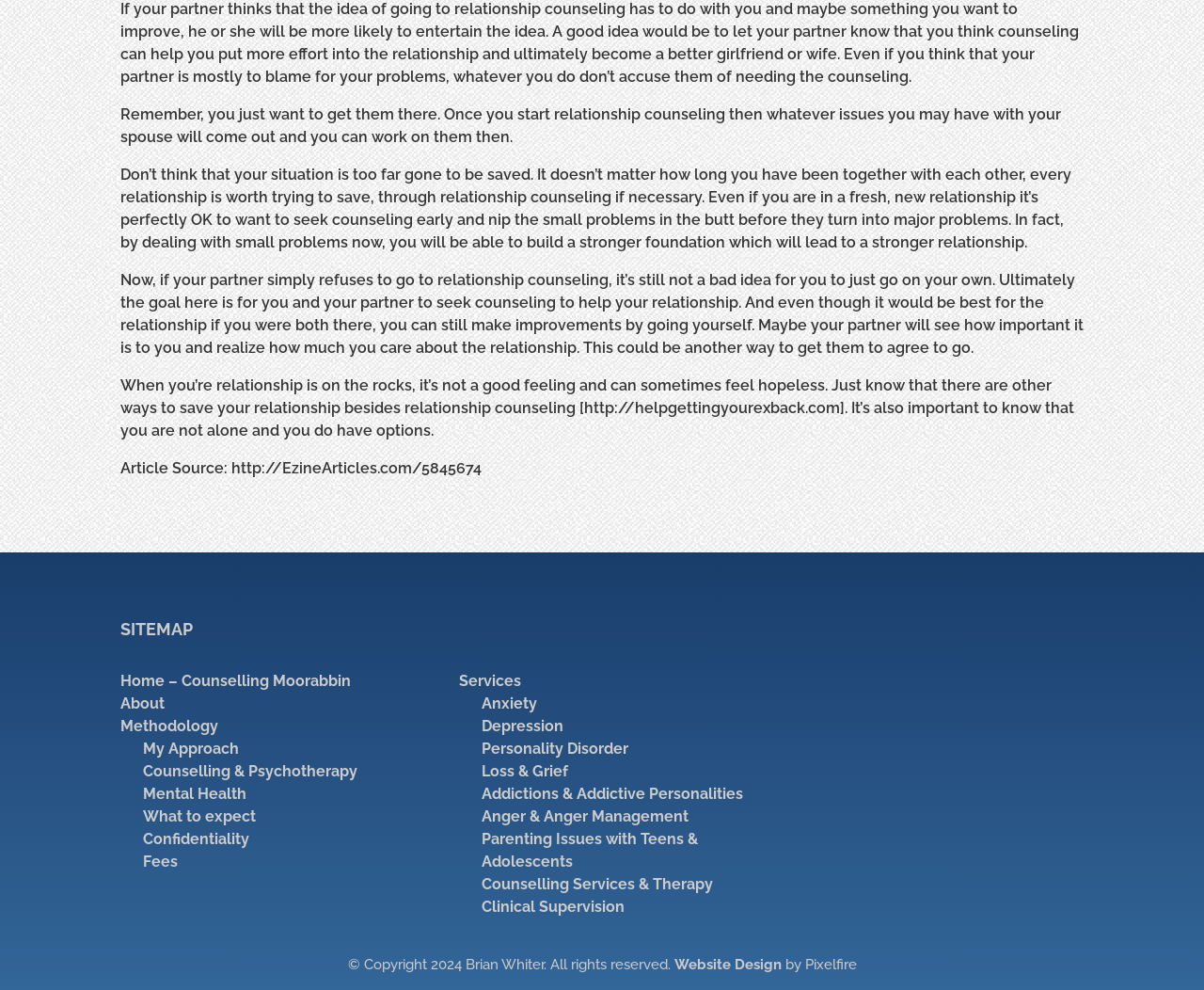What is the author's suggestion if the partner refuses counseling?
Please provide a single word or phrase as your answer based on the screenshot.

Go alone